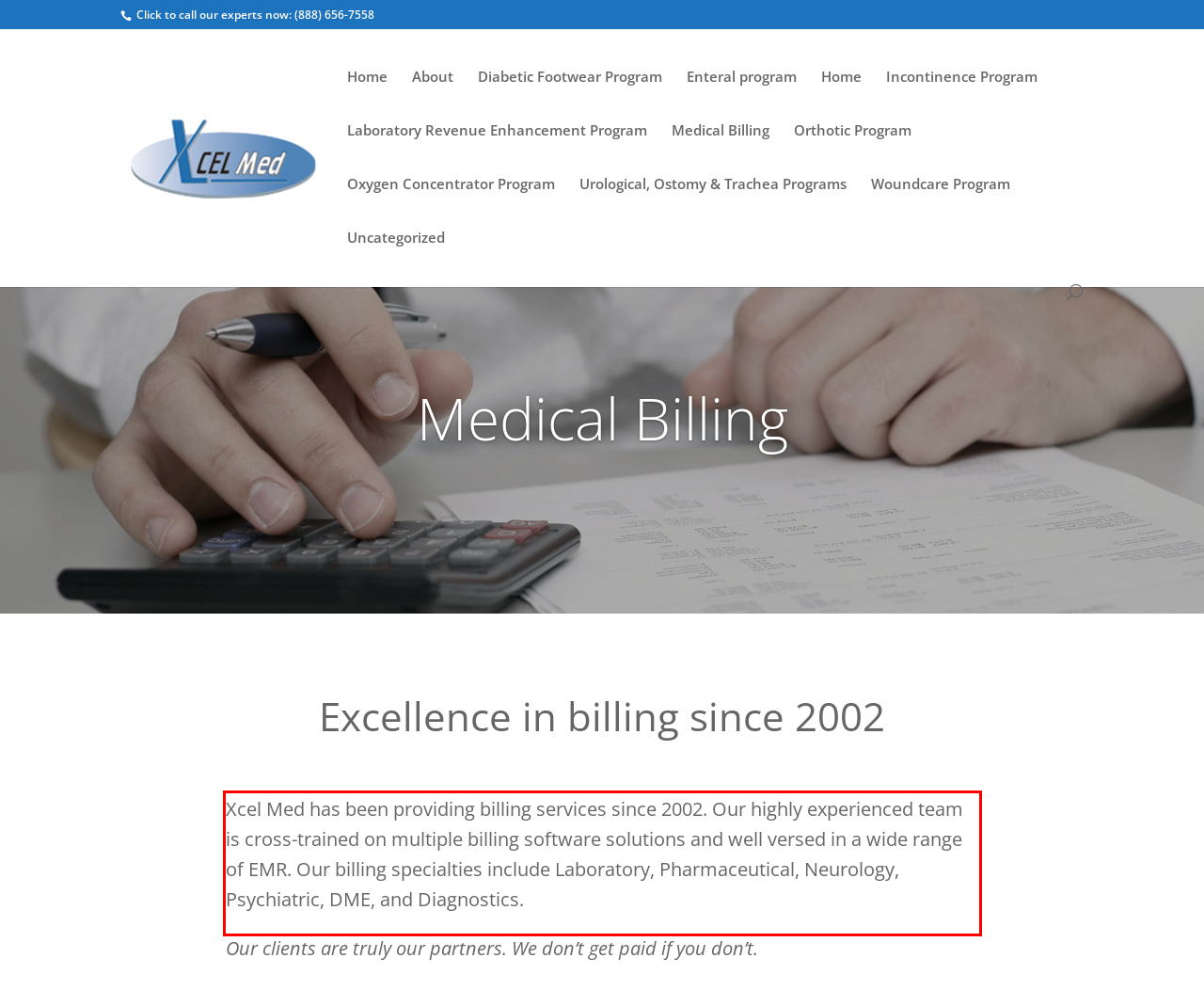Please recognize and transcribe the text located inside the red bounding box in the webpage image.

Xcel Med has been providing billing services since 2002. Our highly experienced team is cross-trained on multiple billing software solutions and well versed in a wide range of EMR. Our billing specialties include Laboratory, Pharmaceutical, Neurology, Psychiatric, DME, and Diagnostics.